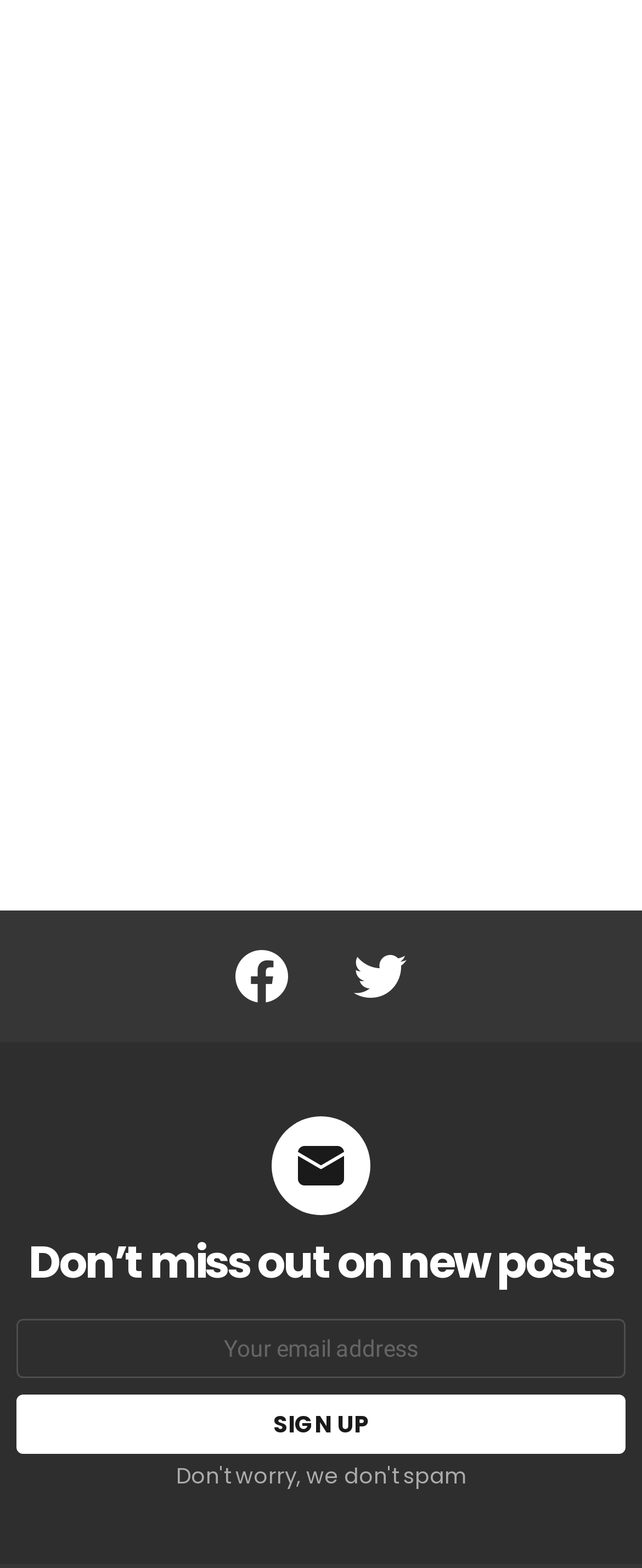Using the element description provided, determine the bounding box coordinates in the format (top-left x, top-left y, bottom-right x, bottom-right y). Ensure that all values are floating point numbers between 0 and 1. Element description: facebook

[0.367, 0.605, 0.449, 0.639]